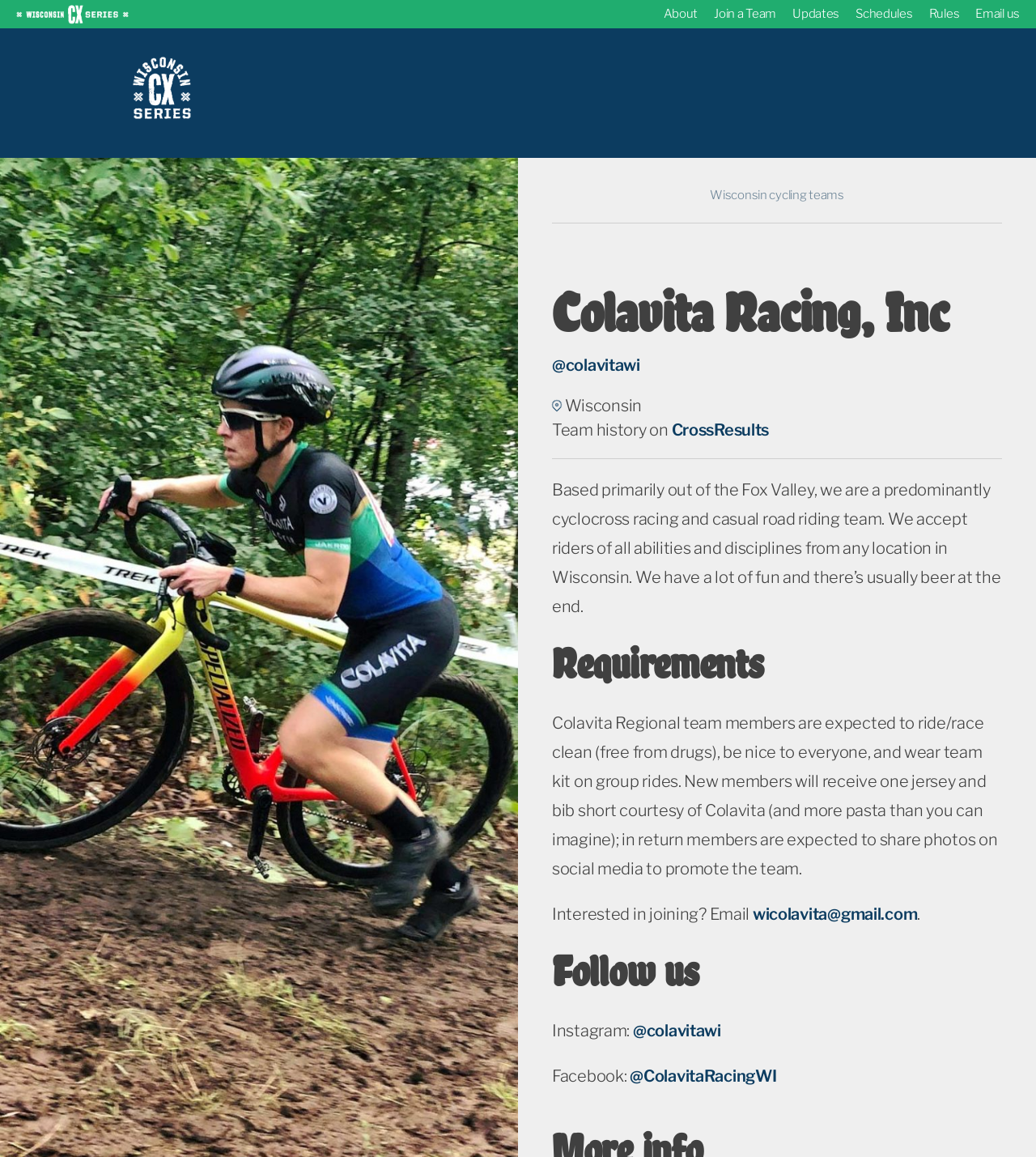Look at the image and answer the question in detail:
How can one contact the team to join?

The webpage provides an email address, 'wicolavita@gmail.com', for those interested in joining the team to contact. This is mentioned in the 'Requirements' section of the webpage.